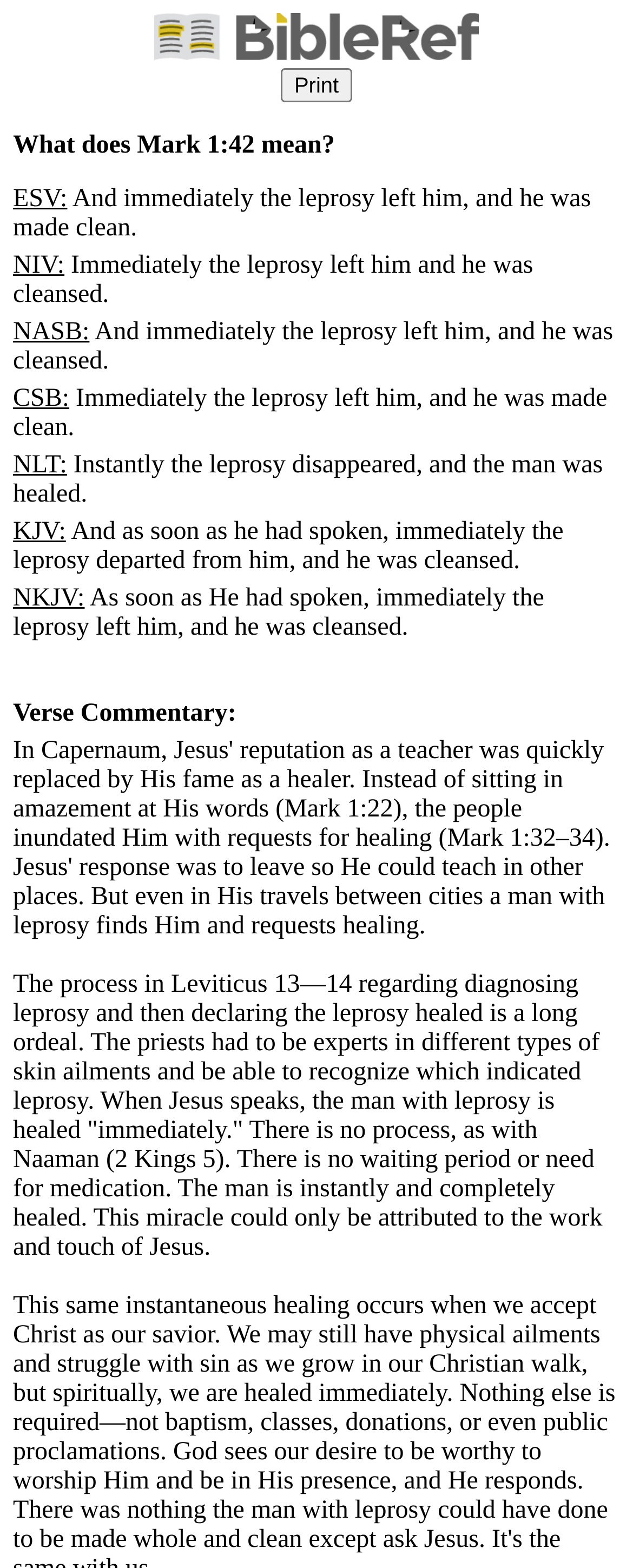What is the question being asked?
Using the image, respond with a single word or phrase.

What does Mark 1:42 mean?